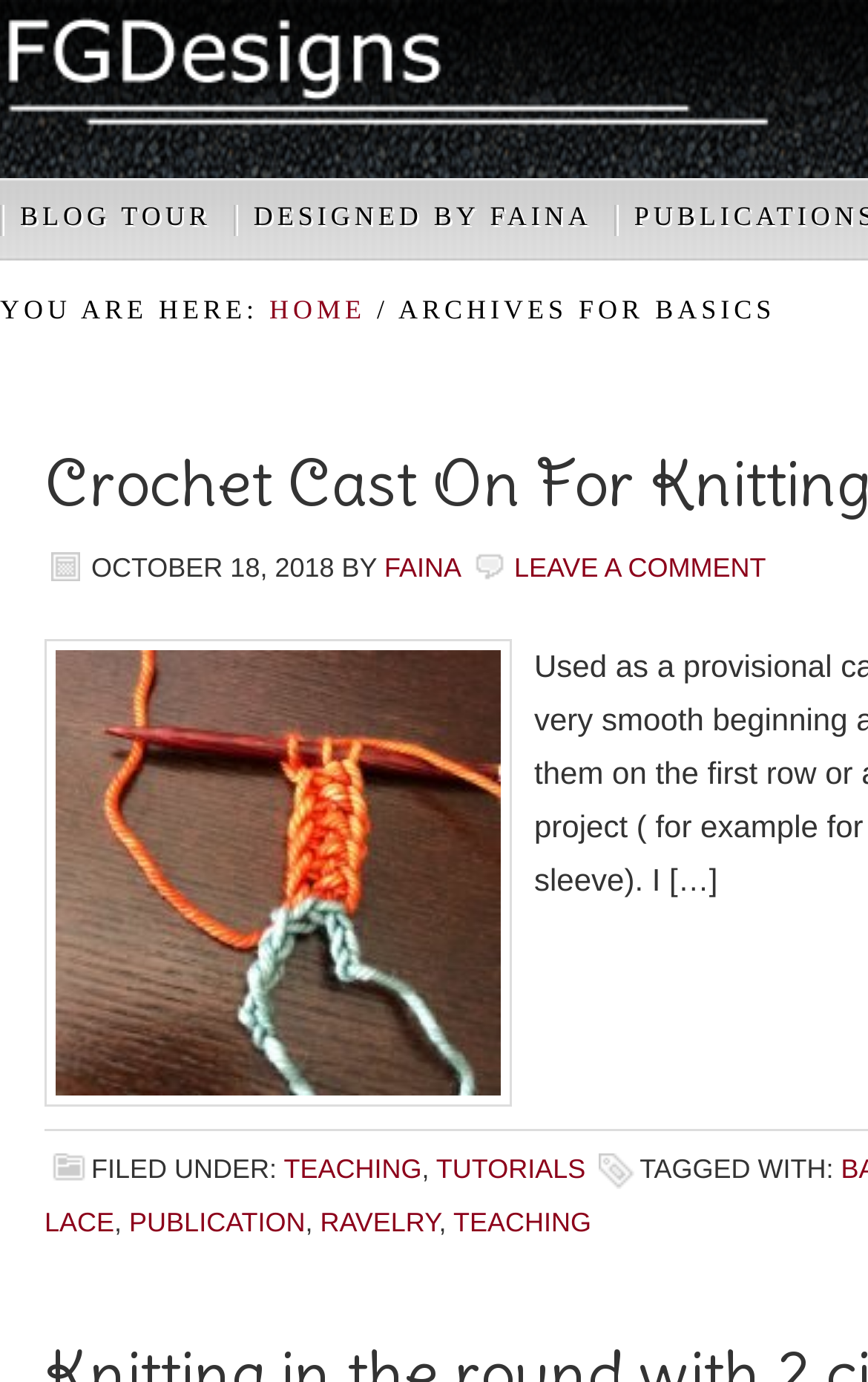What is the topic of the blog post related to?
Examine the image and give a concise answer in one word or a short phrase.

LACE